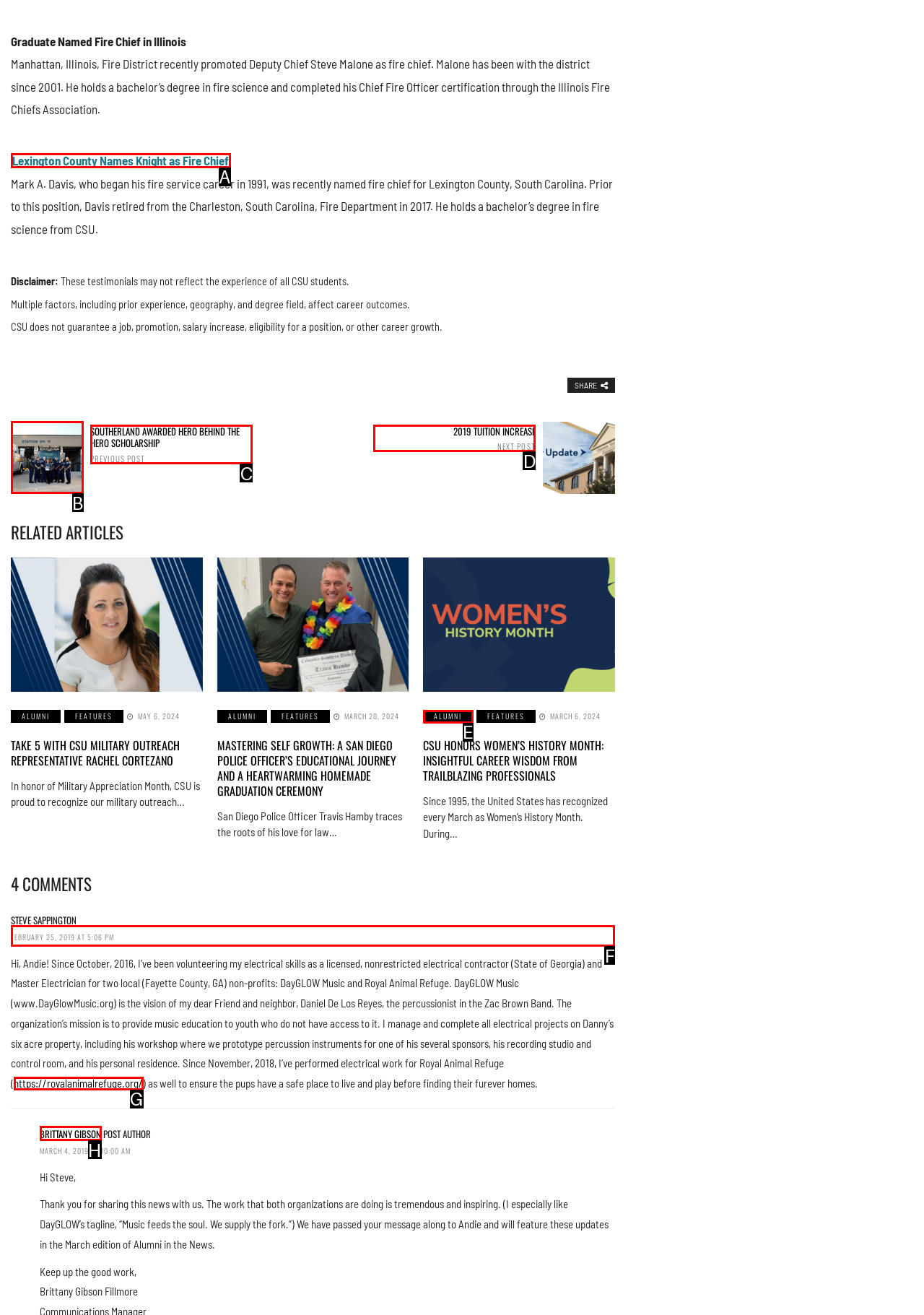Tell me the letter of the option that corresponds to the description: Contact Maintainer
Answer using the letter from the given choices directly.

None